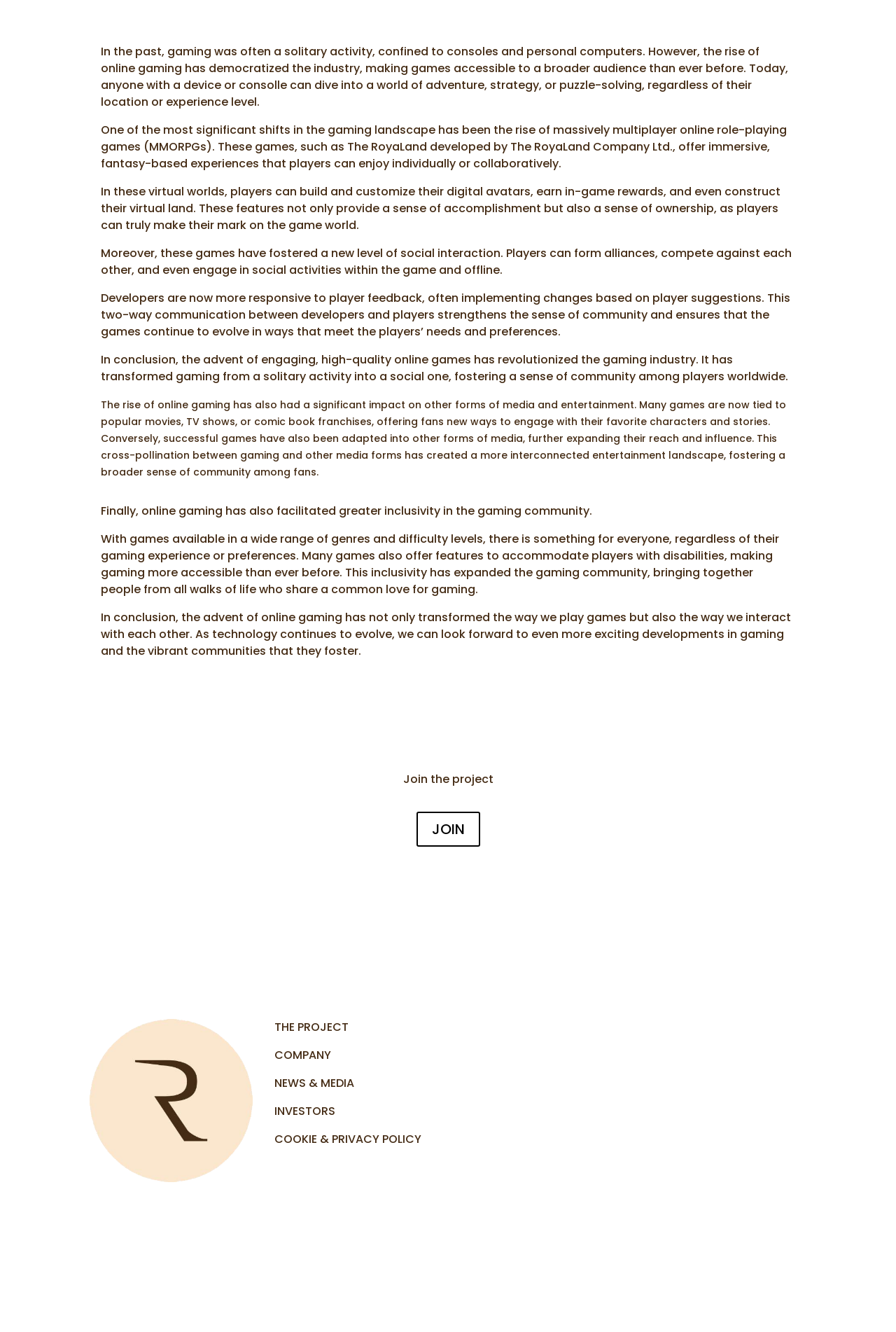Please use the details from the image to answer the following question comprehensively:
What is the location of The RoyaLand Company Ltd.?

The company's address is displayed at the bottom of the webpage, which includes the location of Hamilton, Pembroke, HM11, Bermuda.